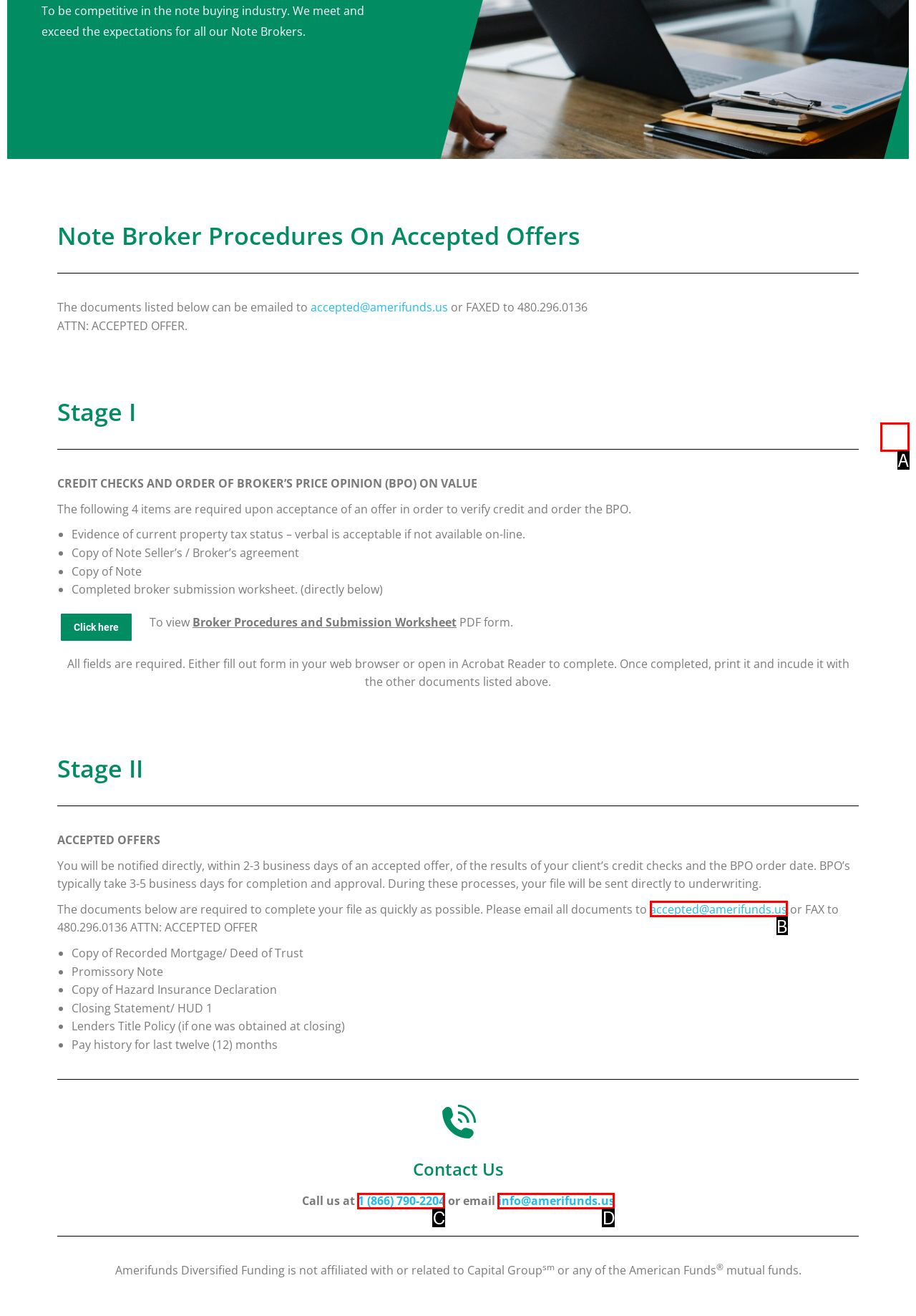Which option is described as follows: Best for Pet
Answer with the letter of the matching option directly.

None